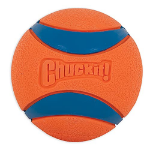Is the Chuckit! Ultra Ball suitable for water-based activities?
Use the information from the screenshot to give a comprehensive response to the question.

The suitability of the Chuckit! Ultra Ball for water-based activities can be determined by reading the description of the image, which states that the ball has a 'buoyant design' that allows for water-based activities. This indicates that the ball is designed to float and can be used in water-based play.